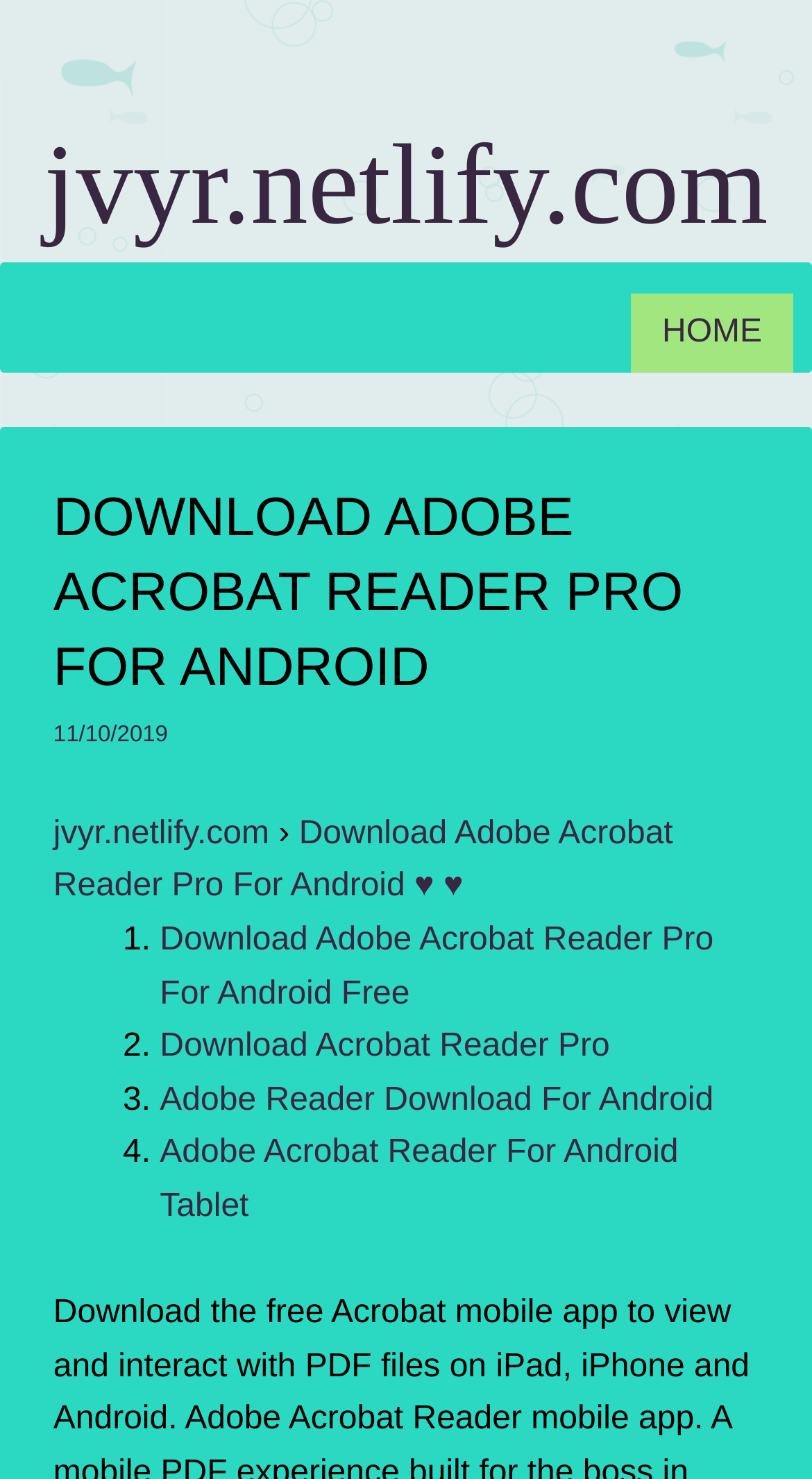Pinpoint the bounding box coordinates of the clickable element needed to complete the instruction: "view download options". The coordinates should be provided as four float numbers between 0 and 1: [left, top, right, bottom].

[0.197, 0.624, 0.879, 0.684]